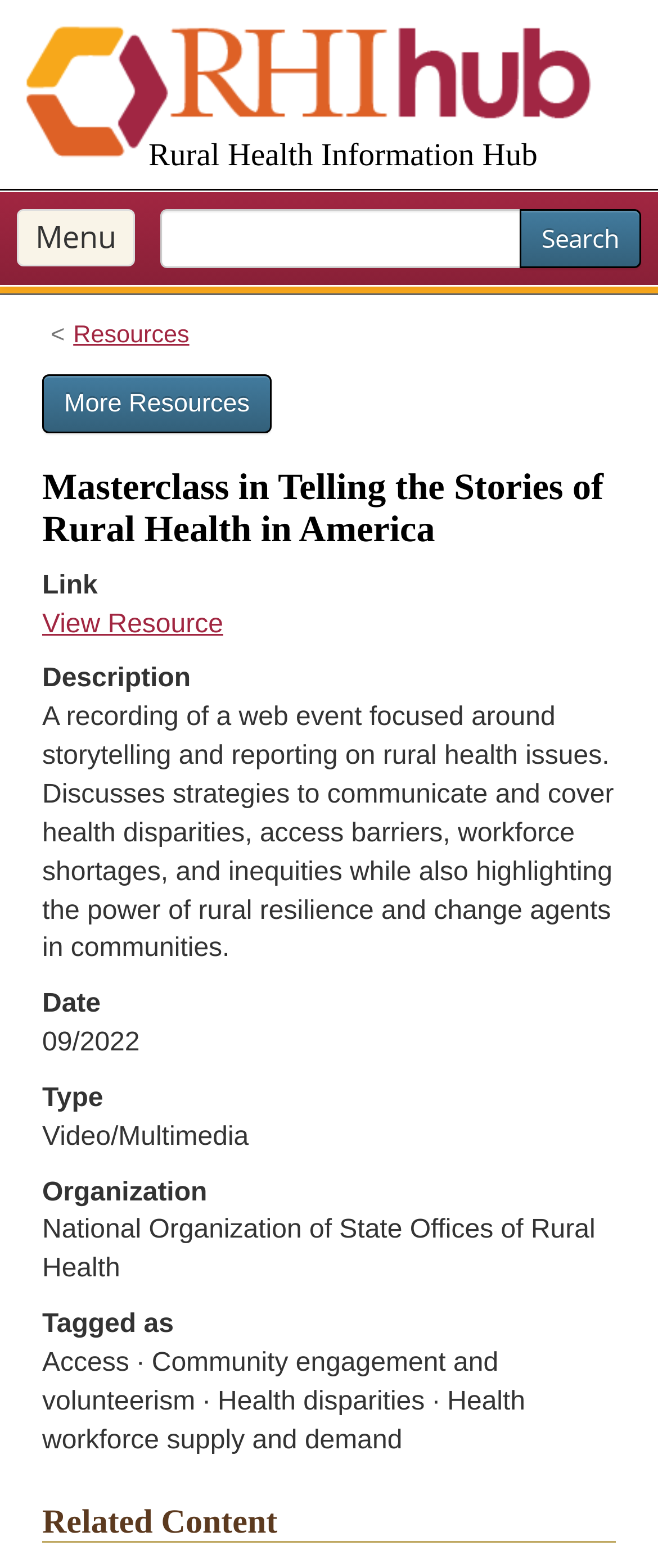Extract the bounding box coordinates for the HTML element that matches this description: "Menu". The coordinates should be four float numbers between 0 and 1, i.e., [left, top, right, bottom].

[0.026, 0.133, 0.205, 0.17]